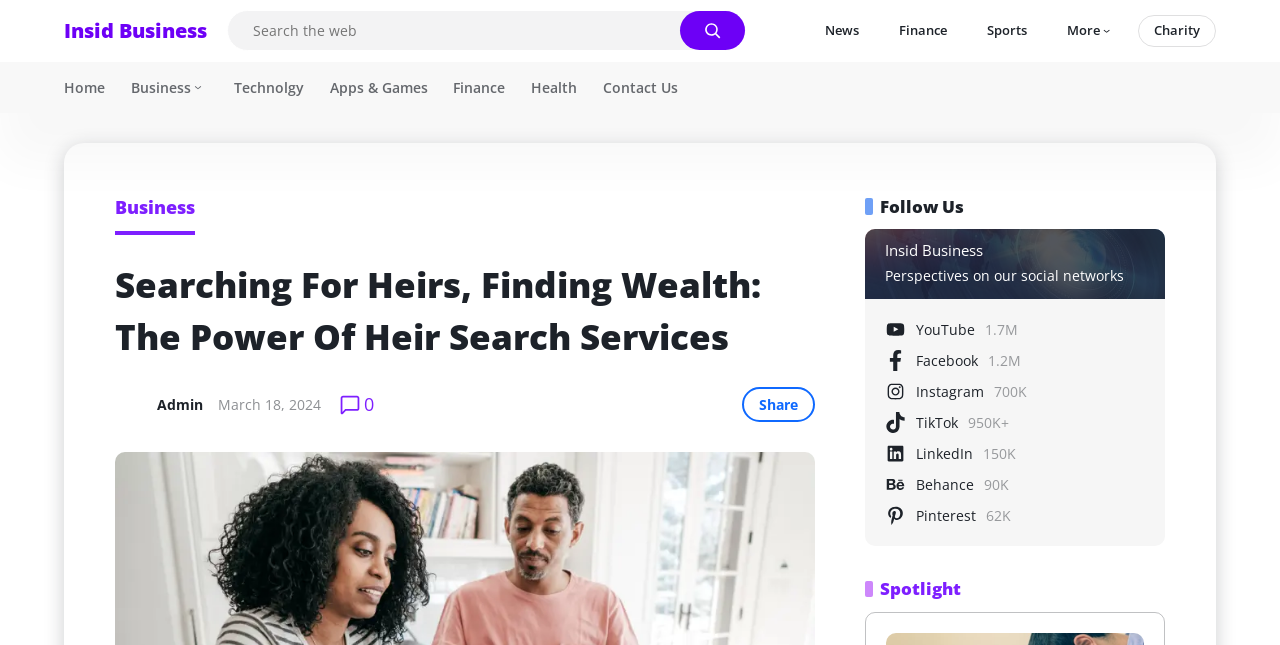Identify the bounding box for the described UI element. Provide the coordinates in (top-left x, top-left y, bottom-right x, bottom-right y) format with values ranging from 0 to 1: name="s" placeholder="Search the web"

[0.178, 0.018, 0.531, 0.078]